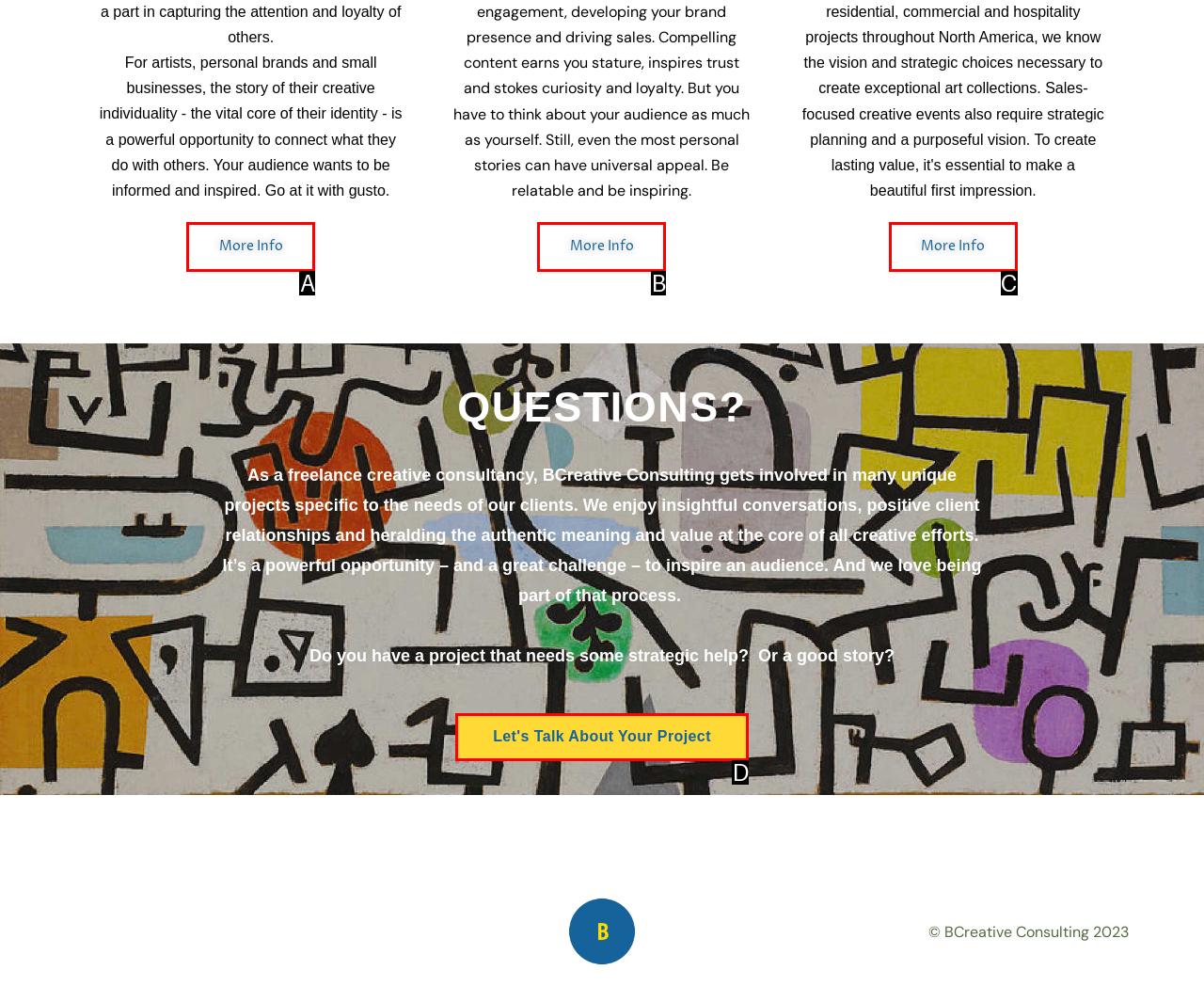Tell me which one HTML element best matches the description: More Info Answer with the option's letter from the given choices directly.

A